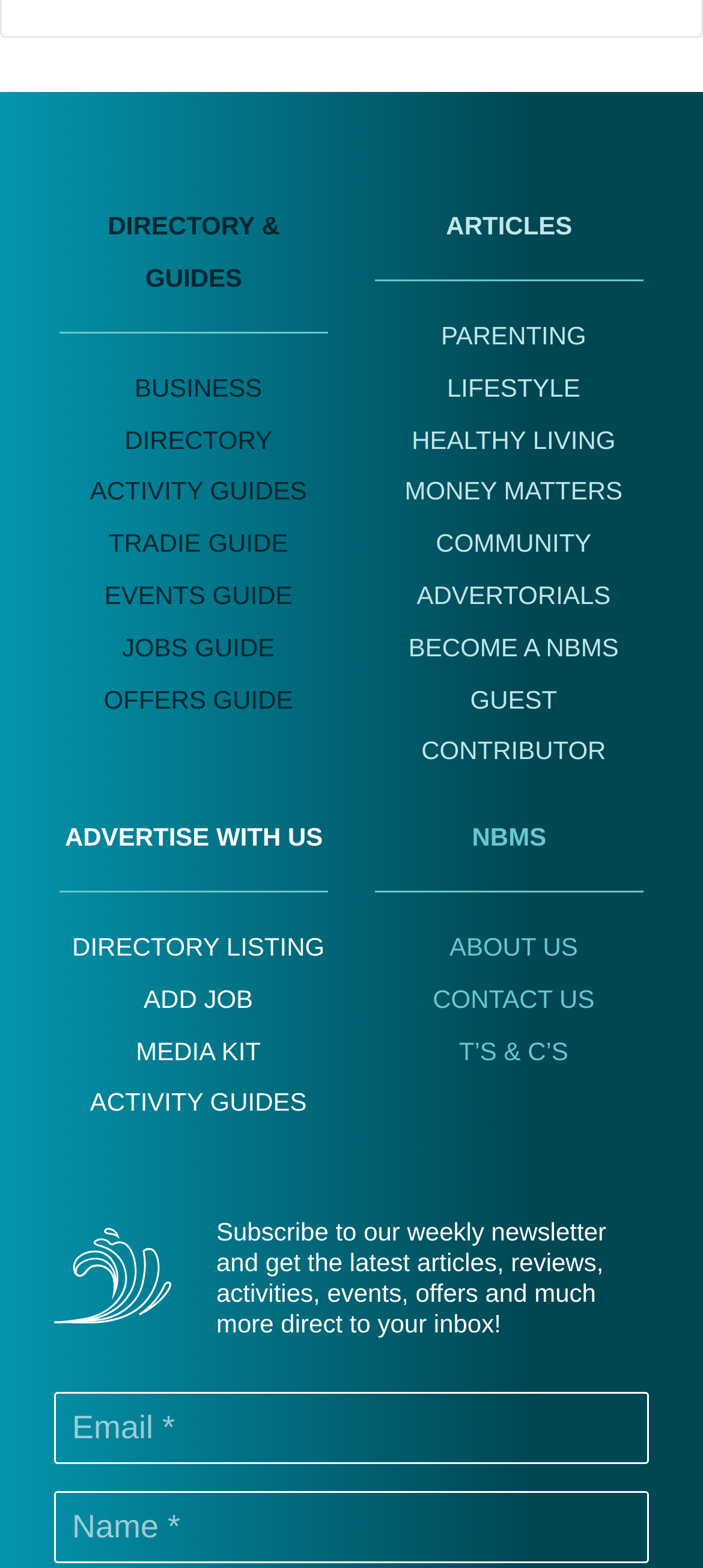From the webpage screenshot, predict the bounding box coordinates (top-left x, top-left y, bottom-right x, bottom-right y) for the UI element described here: Contact Us

[0.616, 0.628, 0.846, 0.646]